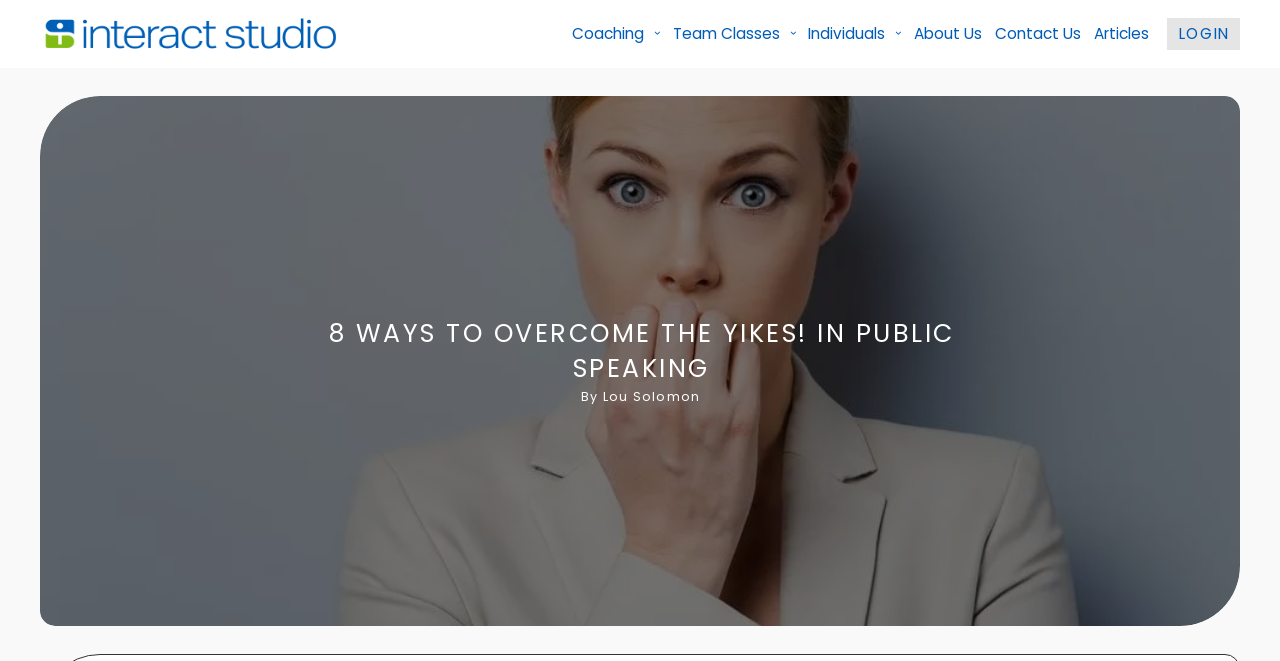Could you highlight the region that needs to be clicked to execute the instruction: "login to the system"?

[0.912, 0.028, 0.969, 0.075]